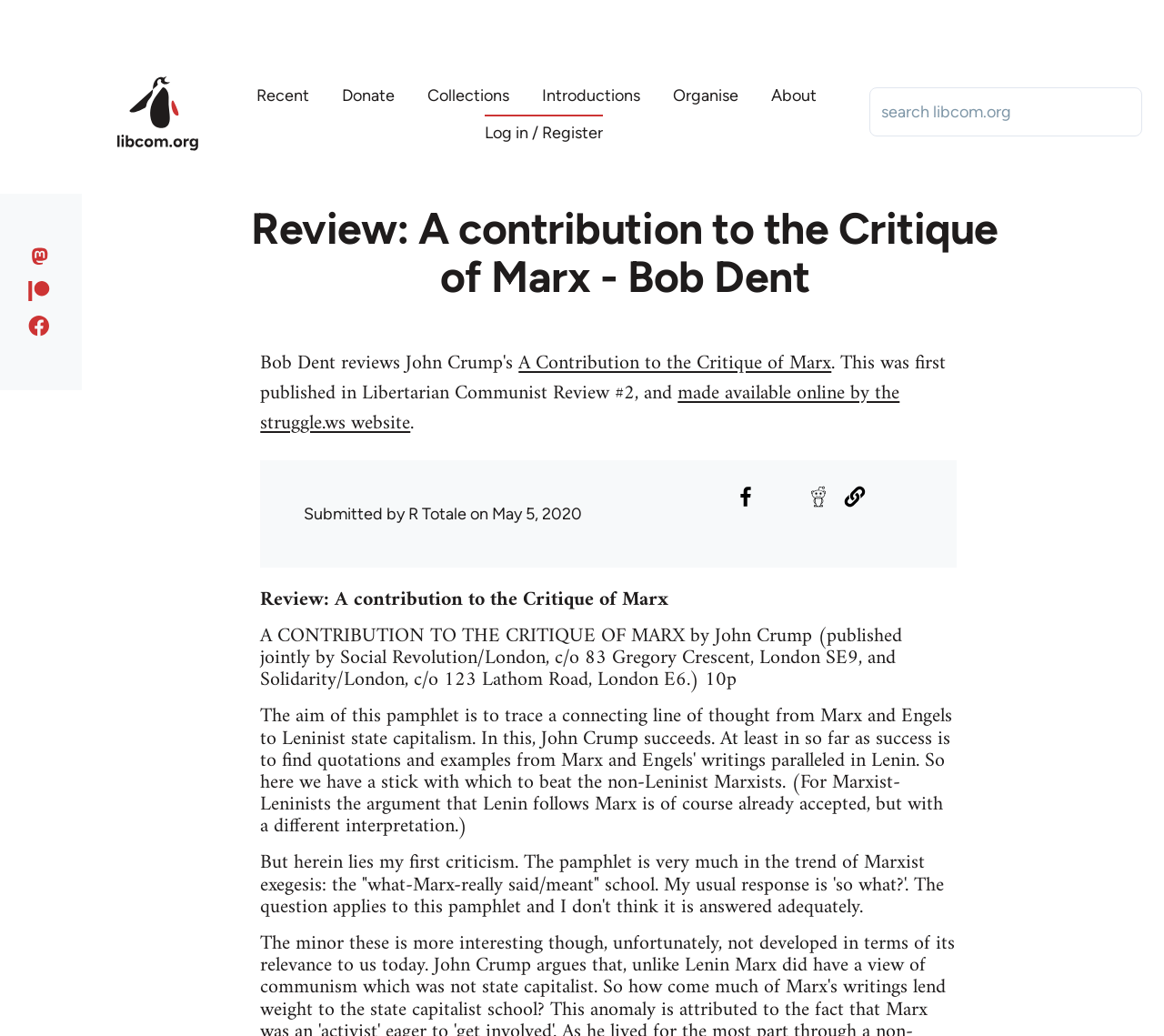Locate the bounding box coordinates of the element that should be clicked to execute the following instruction: "View your account".

None